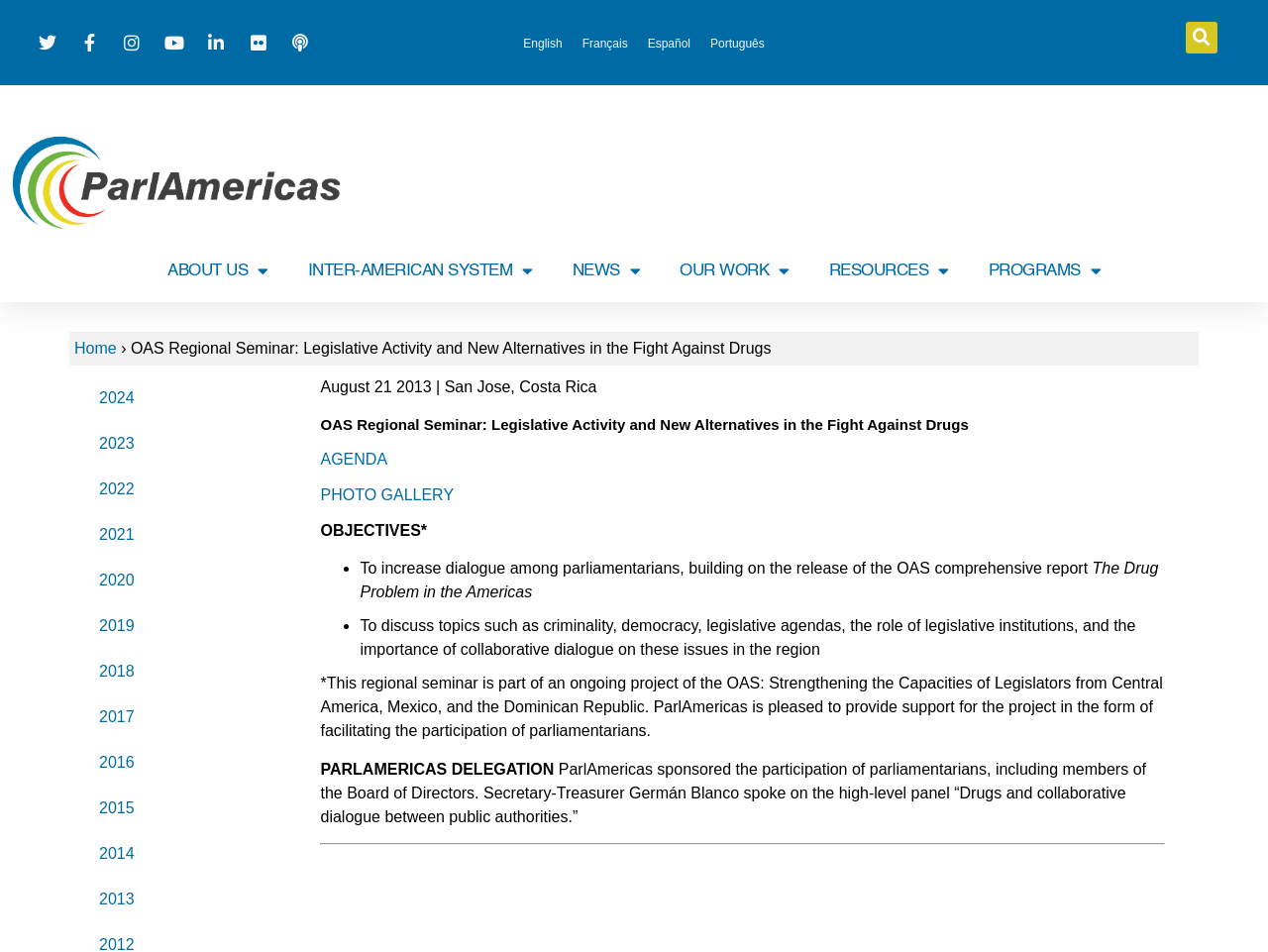Write an elaborate caption that captures the essence of the webpage.

The webpage is about the OAS Regional Seminar: Legislative Activity and New Alternatives in the Fight Against Drugs, organized by ParlAmericas. At the top, there is a header section with multiple links to different languages, including English, Français, Español, and Português. Below this, there is a search bar with a search button.

On the left side, there is a vertical menu with links to various sections, including ABOUT US, INTER-AMERICAN SYSTEM, NEWS, OUR WORK, RESOURCES, and PROGRAMS. Each of these links has a dropdown menu with additional options.

In the main content area, there is a title "OAS Regional Seminar: Legislative Activity and New Alternatives in the Fight Against Drugs" followed by a series of links to different years, ranging from 2014 to 2024. Below this, there is a section with information about the seminar, including the date and location, which is August 21, 2013, in San Jose, Costa Rica.

The seminar's objectives are listed in bullet points, including increasing dialogue among parliamentarians and discussing topics such as criminality, democracy, and legislative agendas. There is also a section about the ParlAmericas delegation, which sponsored the participation of parliamentarians, including members of the Board of Directors.

Throughout the page, there are multiple links to different sections, including AGENDA, PHOTO GALLERY, and OBJECTIVES. The page also includes a separator line near the bottom, dividing the content into sections.